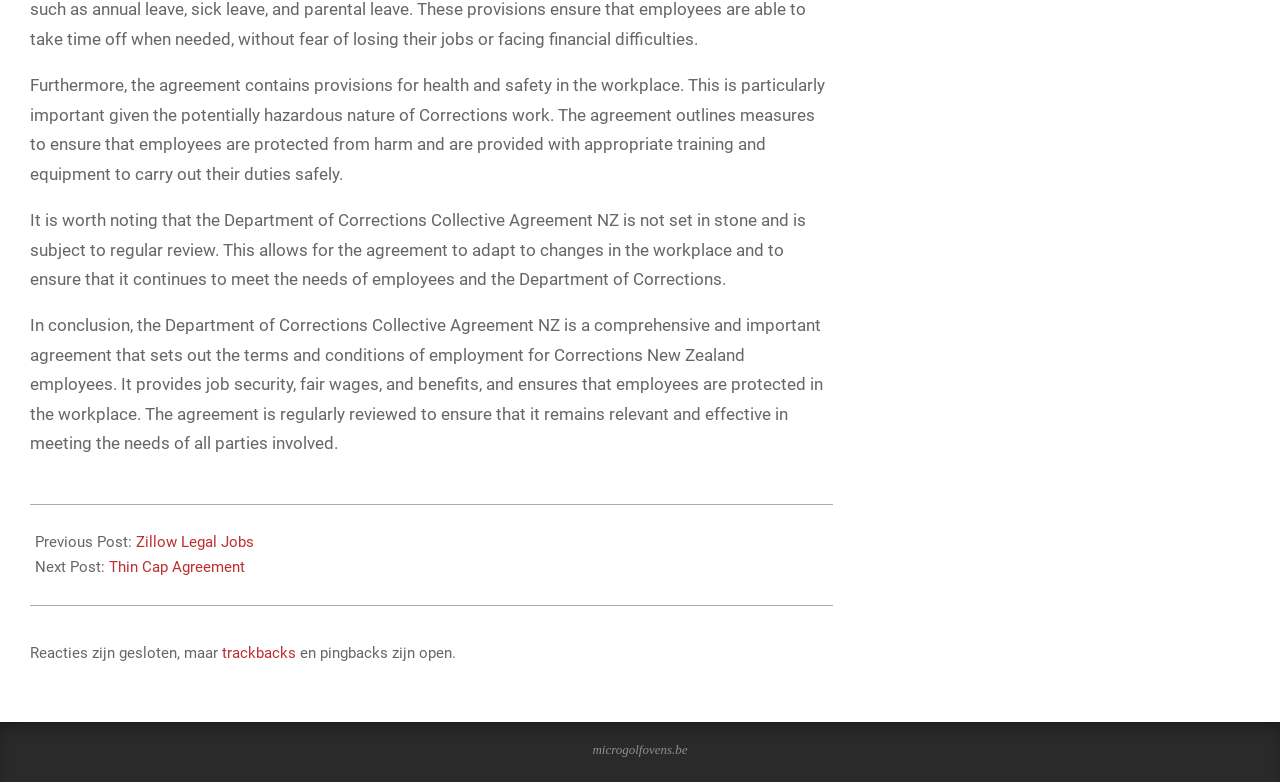Find and provide the bounding box coordinates for the UI element described here: "Thin Cap Agreement". The coordinates should be given as four float numbers between 0 and 1: [left, top, right, bottom].

[0.085, 0.714, 0.191, 0.737]